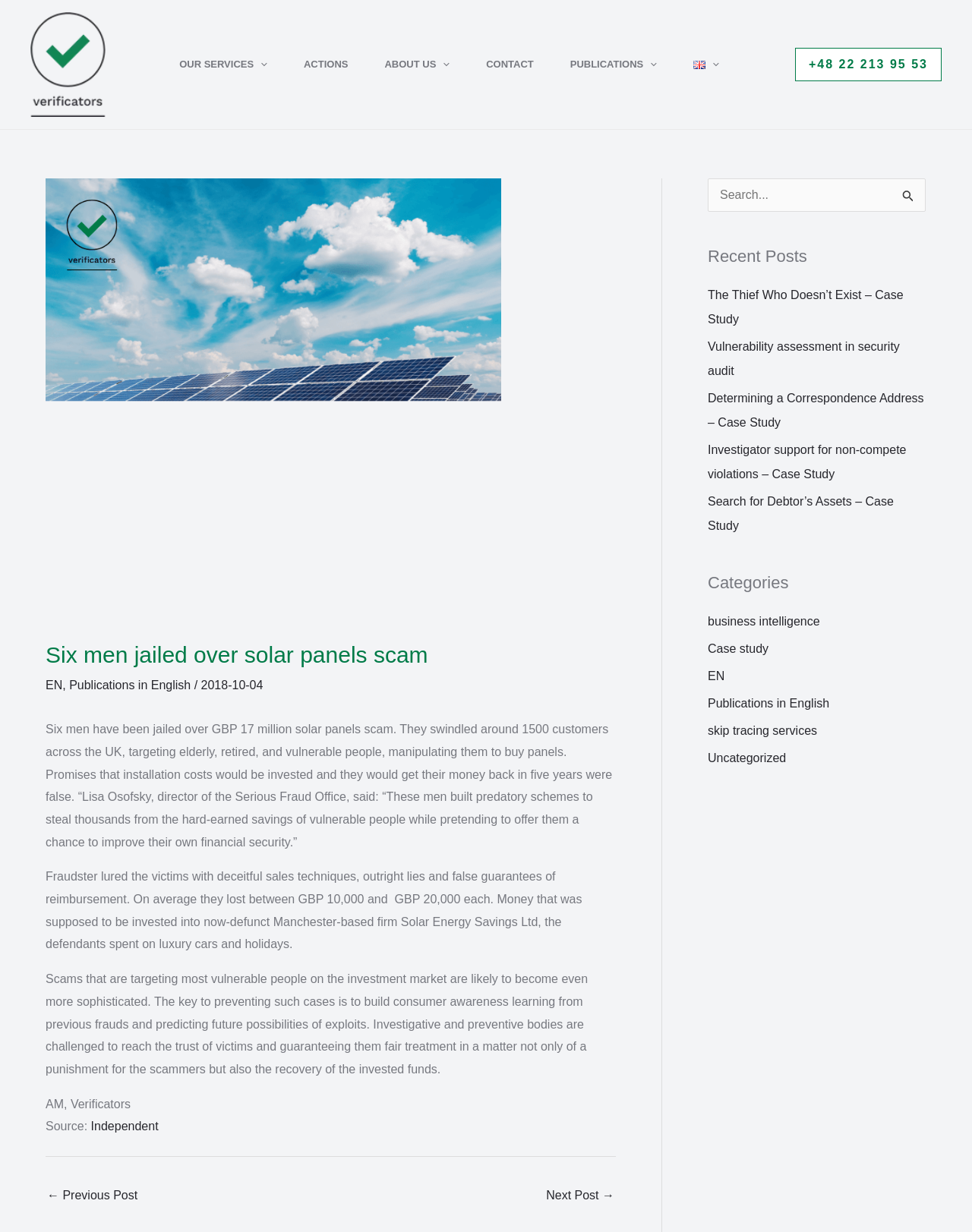Specify the bounding box coordinates of the area to click in order to execute this command: 'Click on the 'OUR SERVICES' menu'. The coordinates should consist of four float numbers ranging from 0 to 1, and should be formatted as [left, top, right, bottom].

[0.166, 0.025, 0.294, 0.079]